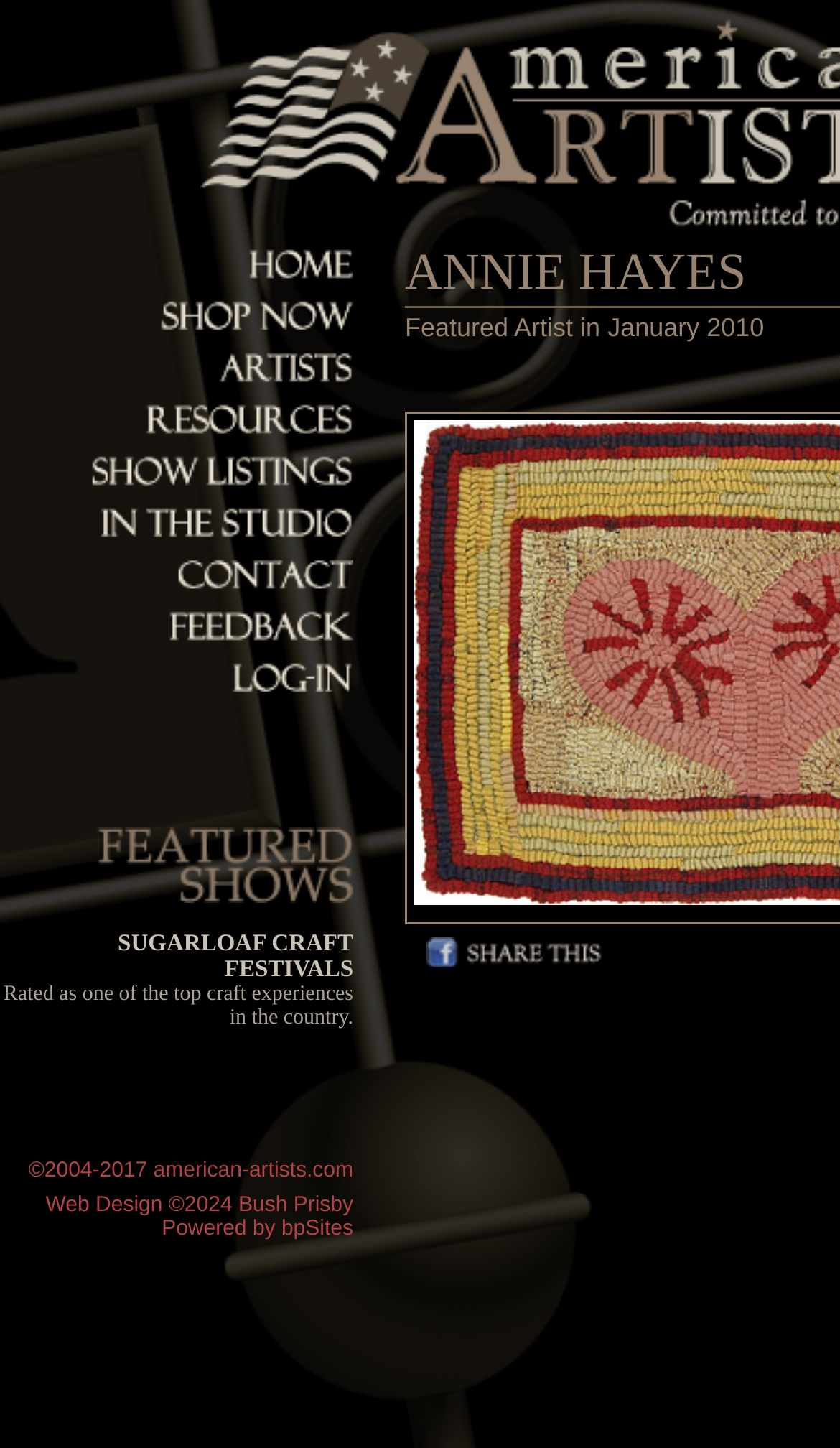Locate the bounding box coordinates of the segment that needs to be clicked to meet this instruction: "visit ANNIE HAYES page".

[0.482, 0.17, 0.888, 0.208]